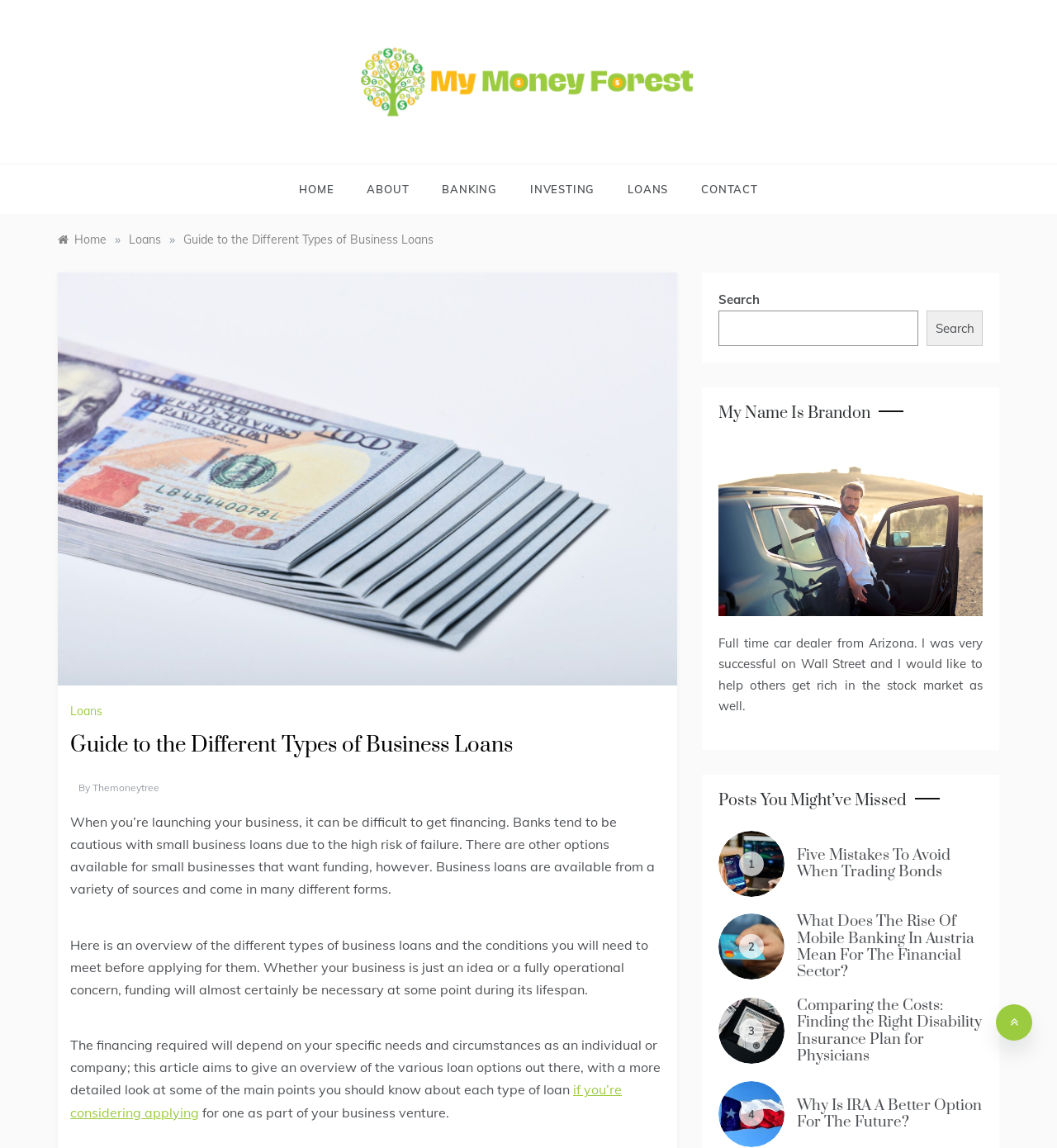Determine the bounding box coordinates for the UI element with the following description: "Banking". The coordinates should be four float numbers between 0 and 1, represented as [left, top, right, bottom].

[0.403, 0.143, 0.486, 0.186]